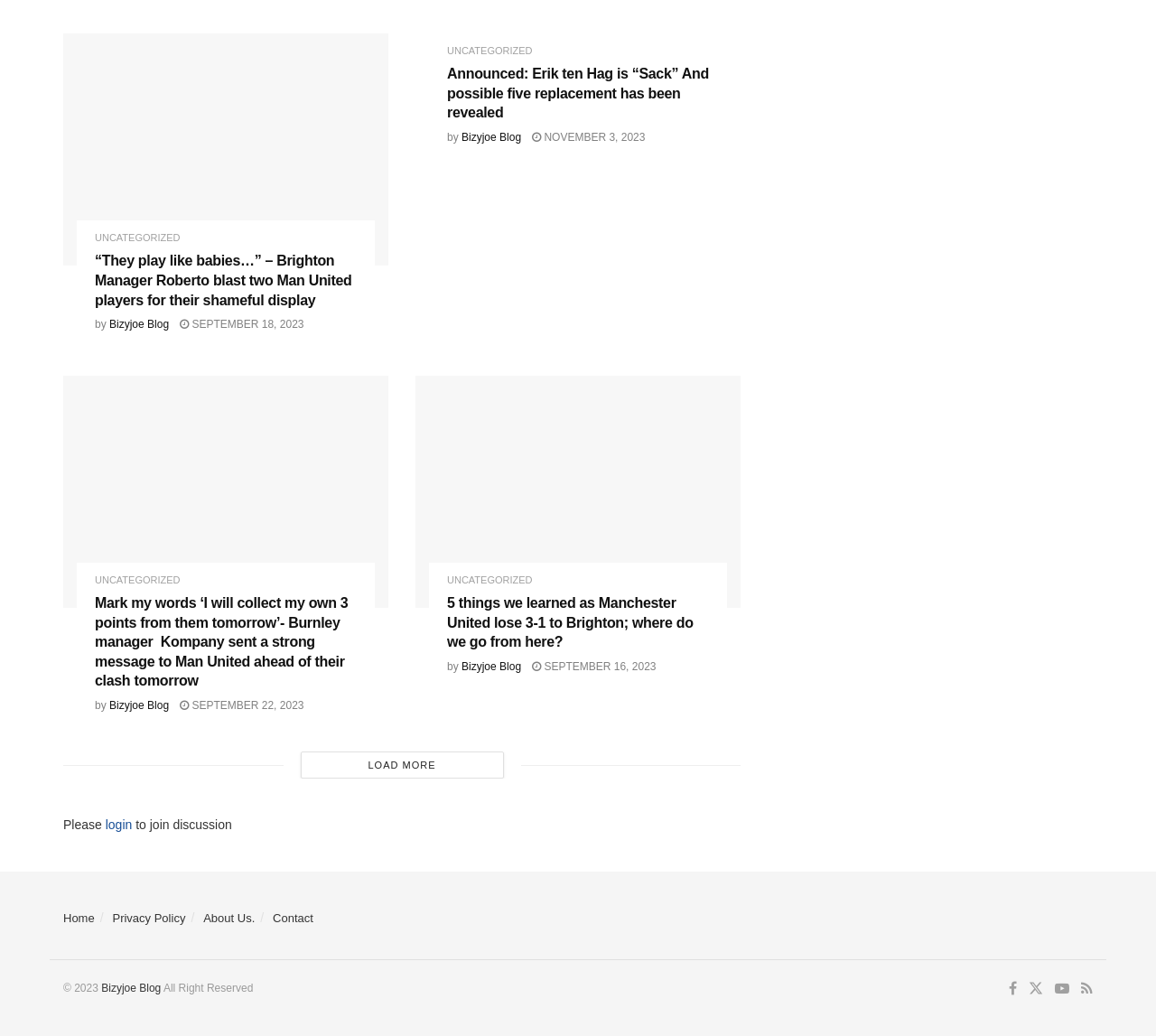Identify the bounding box coordinates for the region of the element that should be clicked to carry out the instruction: "Click LOAD MORE". The bounding box coordinates should be four float numbers between 0 and 1, i.e., [left, top, right, bottom].

[0.26, 0.726, 0.436, 0.752]